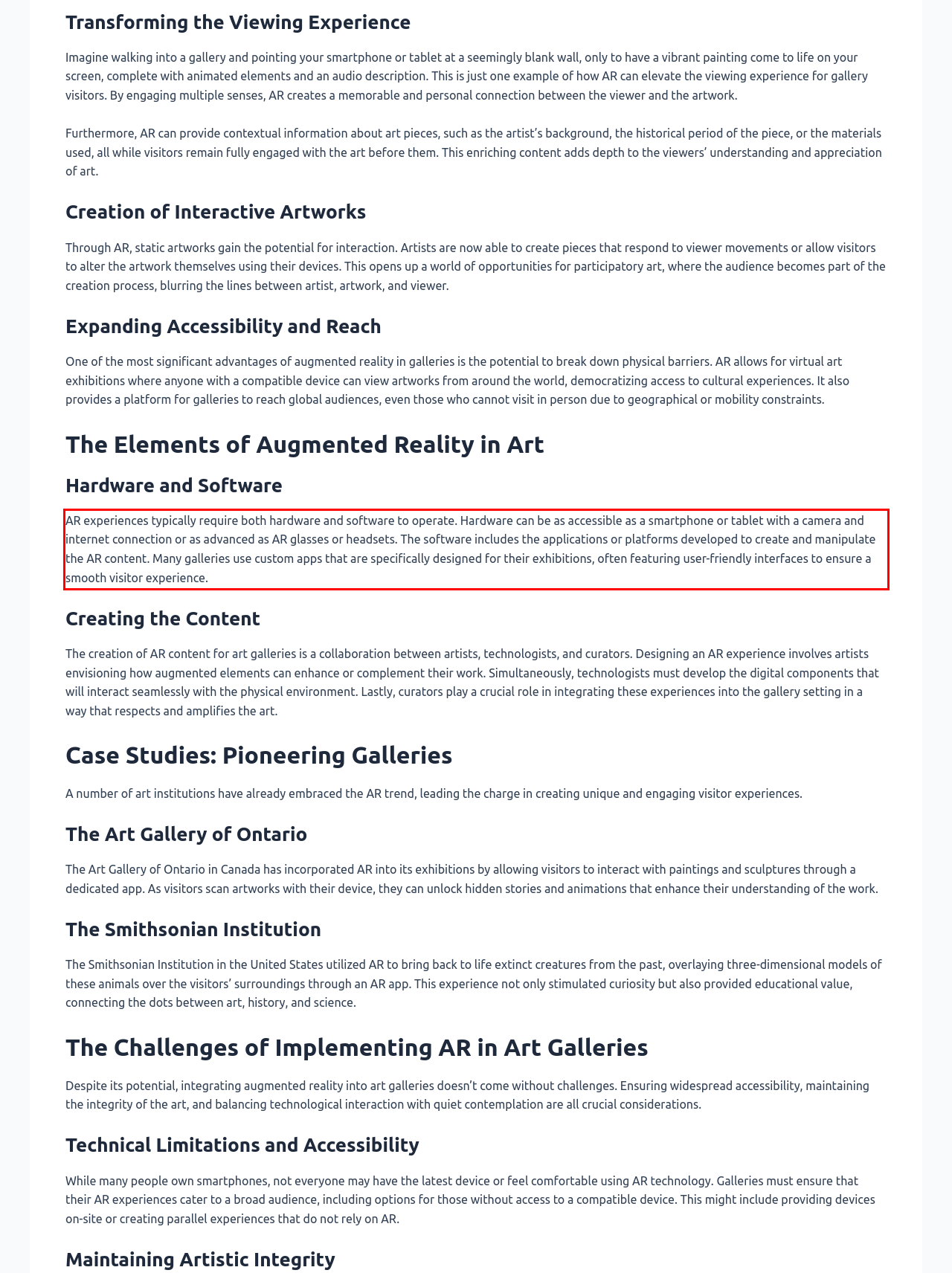Identify the text inside the red bounding box in the provided webpage screenshot and transcribe it.

AR experiences typically require both hardware and software to operate. Hardware can be as accessible as a smartphone or tablet with a camera and internet connection or as advanced as AR glasses or headsets. The software includes the applications or platforms developed to create and manipulate the AR content. Many galleries use custom apps that are specifically designed for their exhibitions, often featuring user-friendly interfaces to ensure a smooth visitor experience.